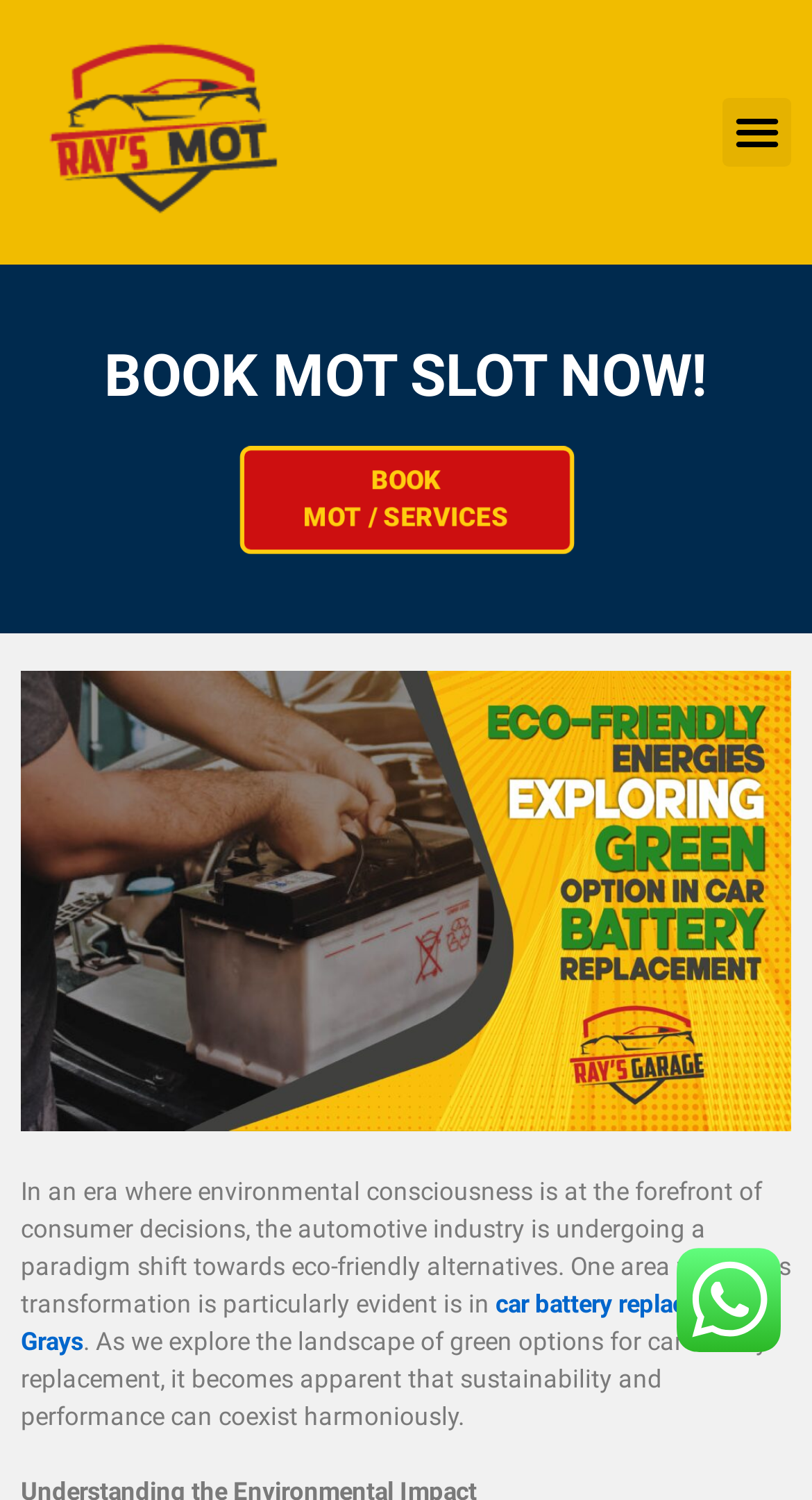Respond with a single word or phrase for the following question: 
What is the focus of the automotive industry's transformation?

Eco-friendly alternatives